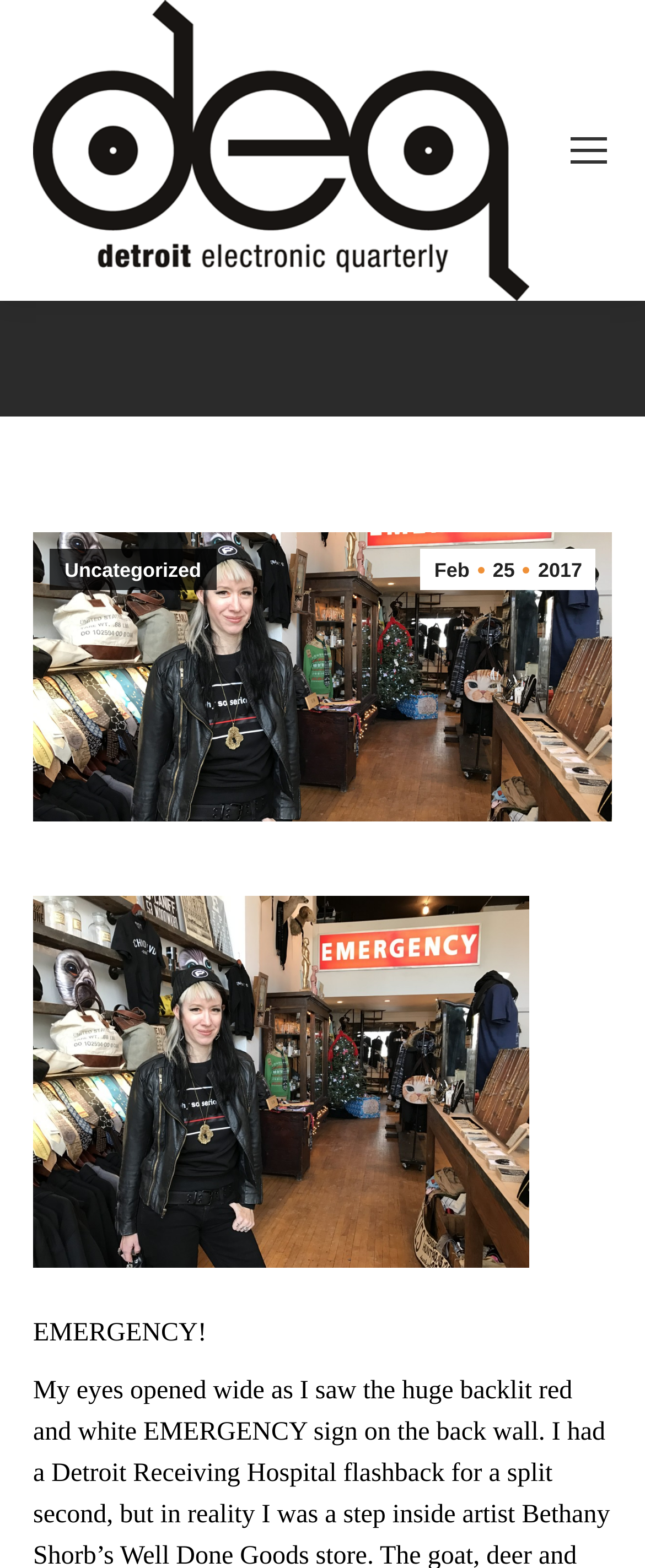Generate a thorough caption that explains the contents of the webpage.

The webpage appears to be a blog post or article from "Detroit Electronic Quarterly" by Bethany Shorb, with a focus on a personal experience. 

At the top of the page, there is a mobile menu icon on the right side, and a link to "Detroit Electronic Quarterly" on the left side, accompanied by an image with the same name. 

Below this, there is a "You are here:" section, which includes links to "Feb 25 2017" and "Uncategorized" on the right side, and an image on the right side of the page, taking up a significant portion of the screen. 

Further down, there is a link to "bethany 7" on the left side, accompanied by an image with the same name. This link is positioned above a StaticText element with the dramatic title "EMERGENCY!", which is centered on the left side of the page. 

At the bottom of the page, there is a "Go to Top" link on the right side, accompanied by a small image.